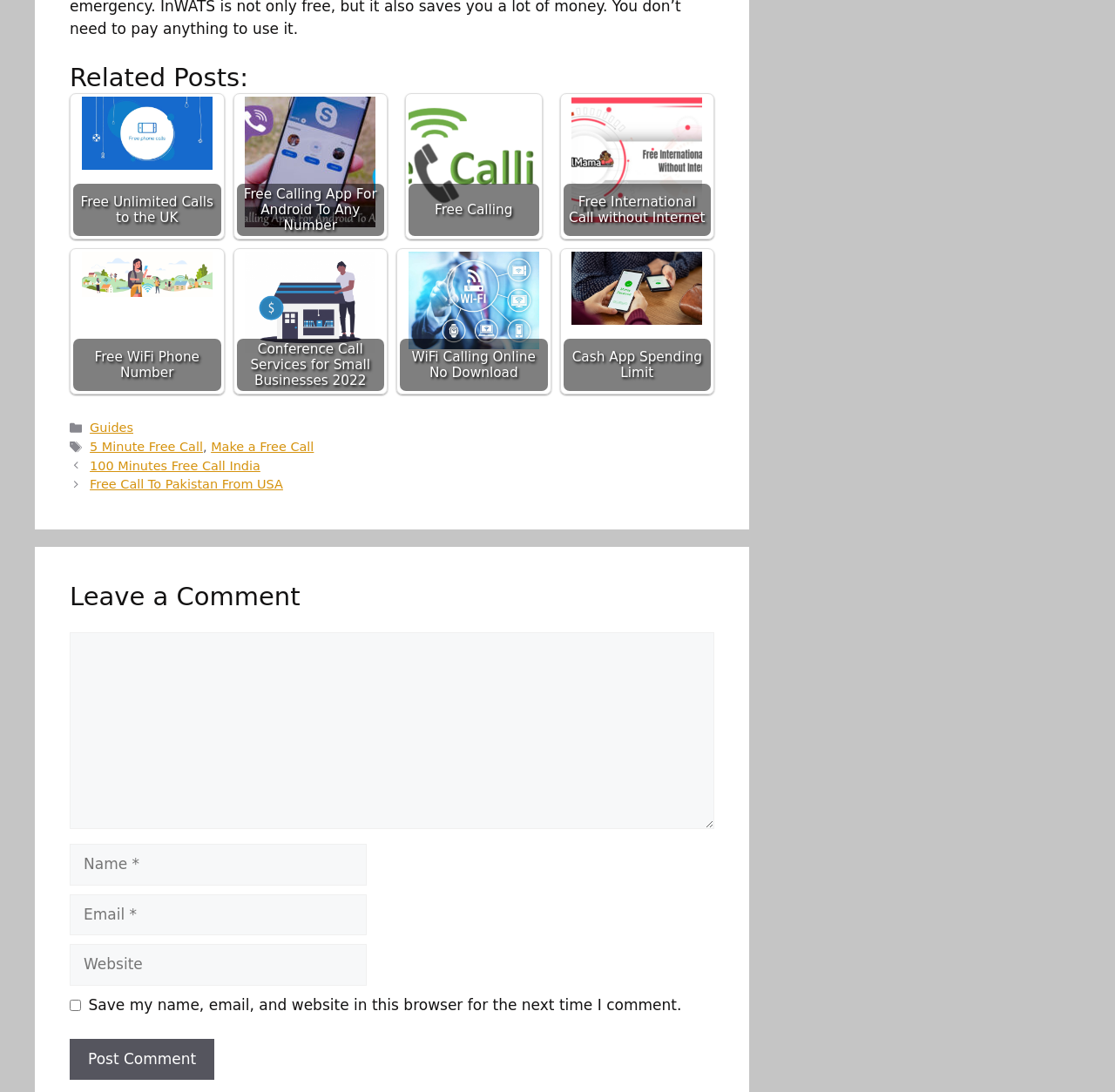Specify the bounding box coordinates of the element's region that should be clicked to achieve the following instruction: "Click on '100 Minutes Free Call India'". The bounding box coordinates consist of four float numbers between 0 and 1, in the format [left, top, right, bottom].

[0.081, 0.42, 0.233, 0.433]